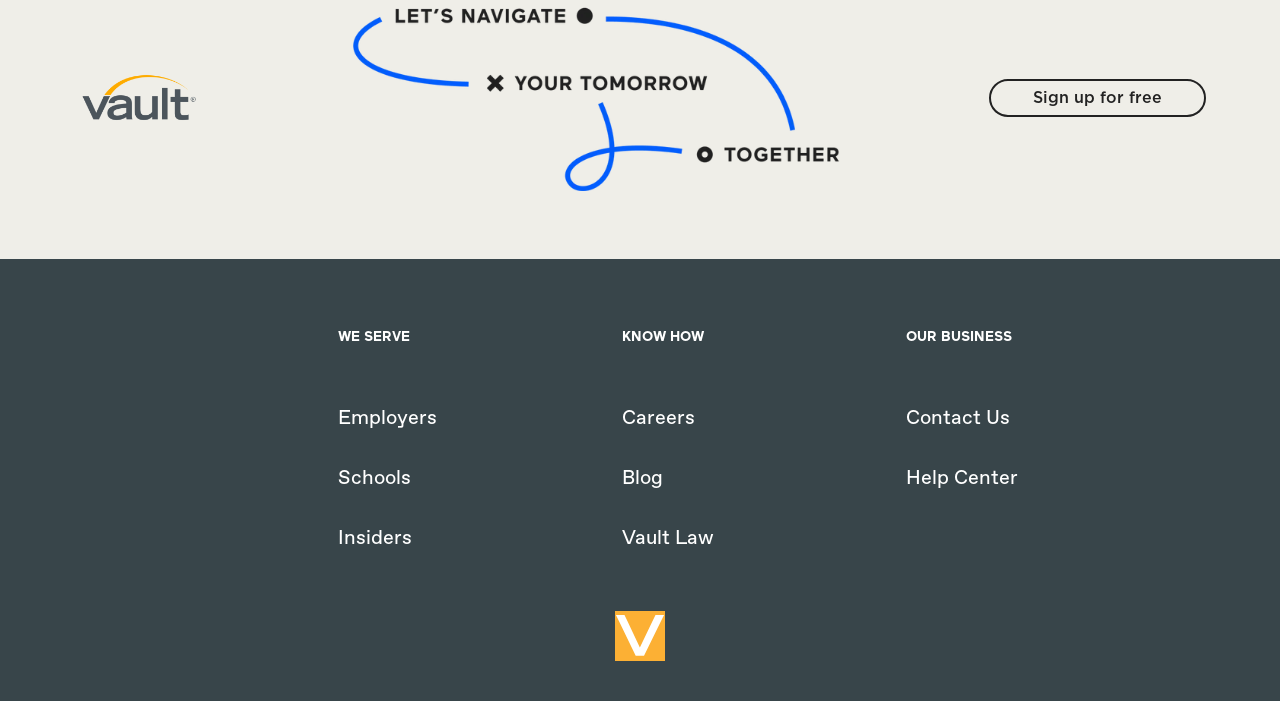Determine the bounding box for the UI element described here: "Sign up for free".

[0.772, 0.112, 0.942, 0.168]